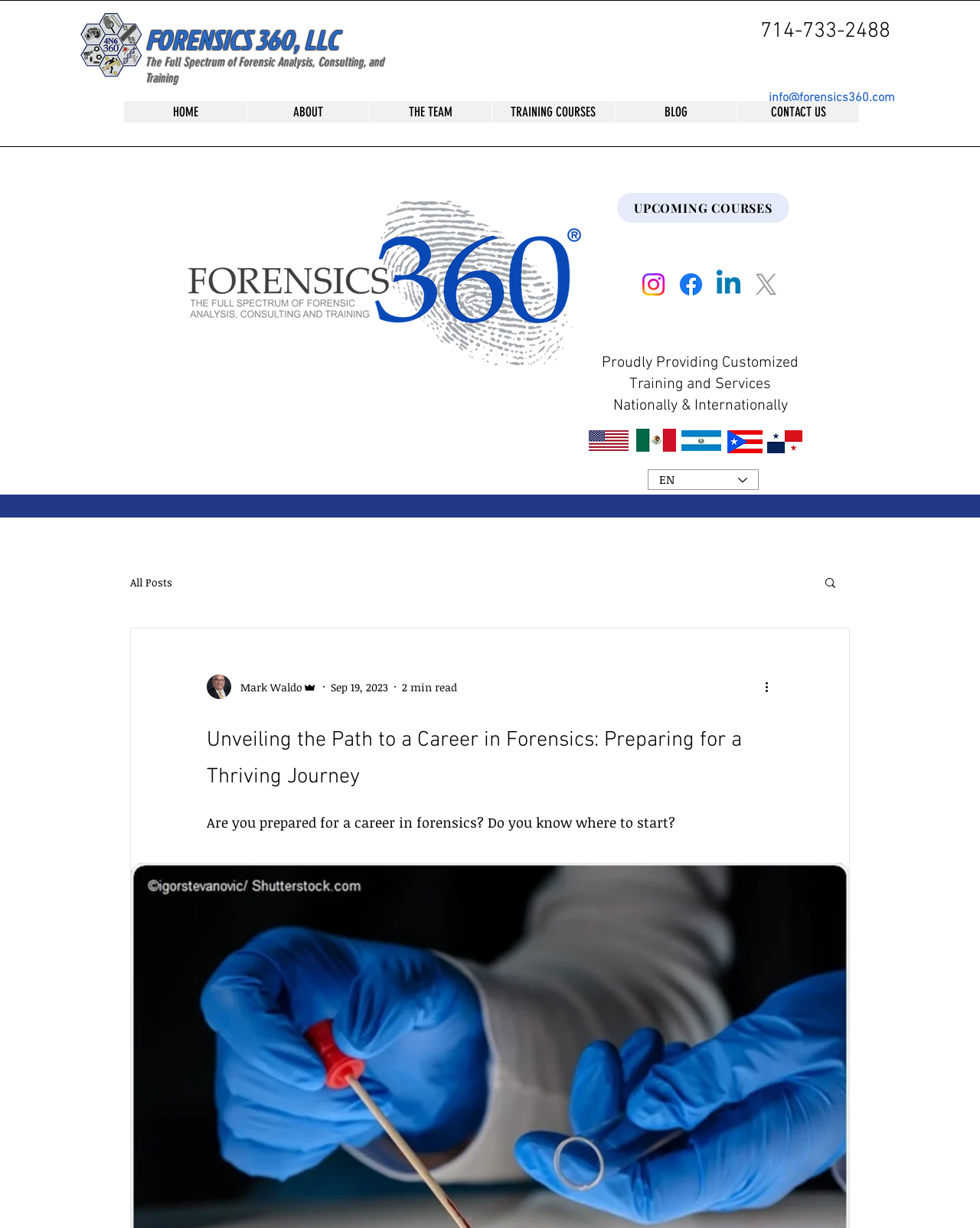Locate the bounding box coordinates of the area to click to fulfill this instruction: "Select a language from the language selector". The bounding box should be presented as four float numbers between 0 and 1, in the order [left, top, right, bottom].

[0.661, 0.382, 0.774, 0.399]